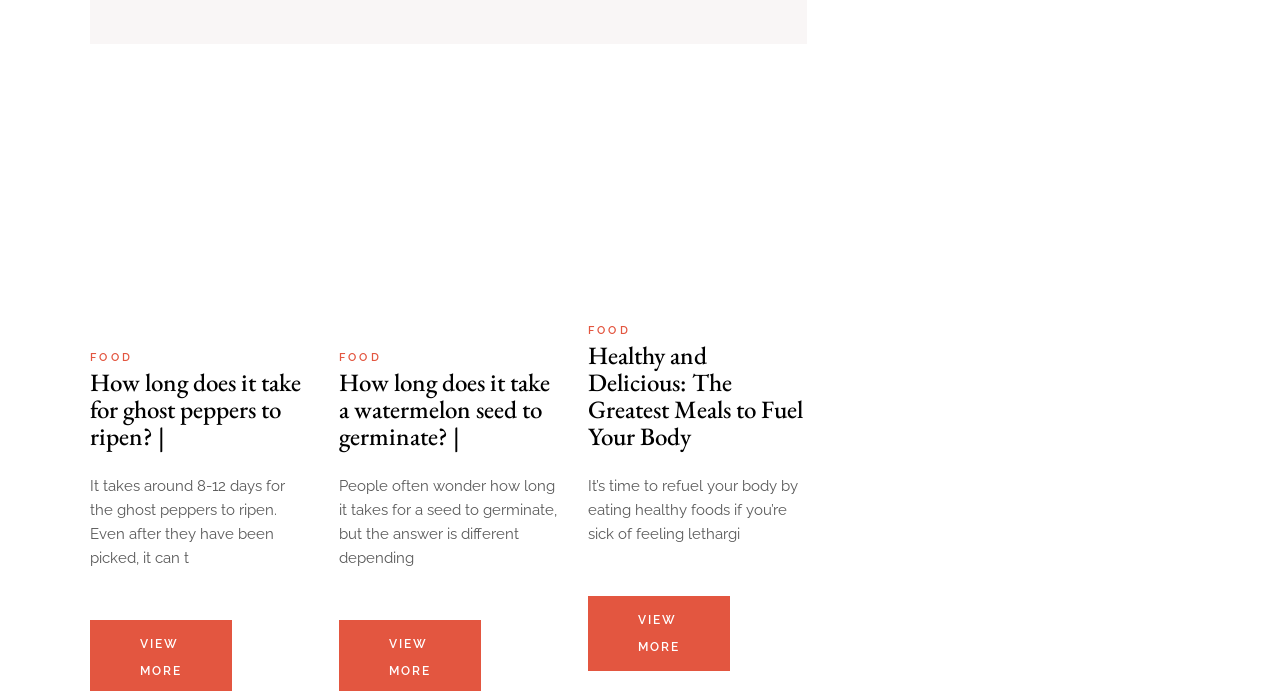How many sections are there on this webpage?
Using the image as a reference, answer the question in detail.

There are three sections on this webpage, each with a heading and a brief description. The sections are about ghost peppers, watermelon seeds, and healthy meals.